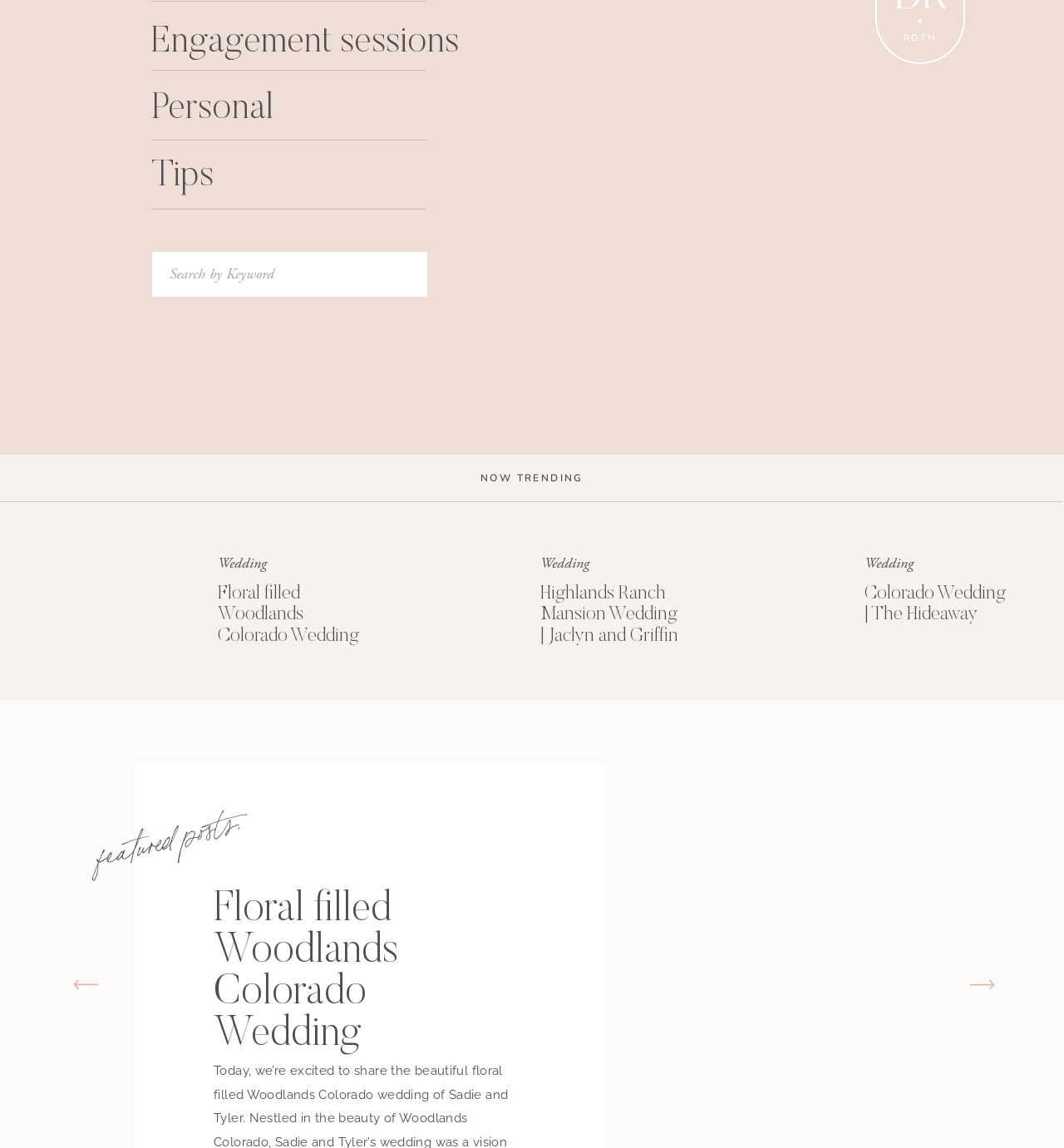Identify the bounding box coordinates for the element you need to click to achieve the following task: "Explore the 'ROTH' category". The coordinates must be four float values ranging from 0 to 1, formatted as [left, top, right, bottom].

[0.845, 0.027, 0.884, 0.043]